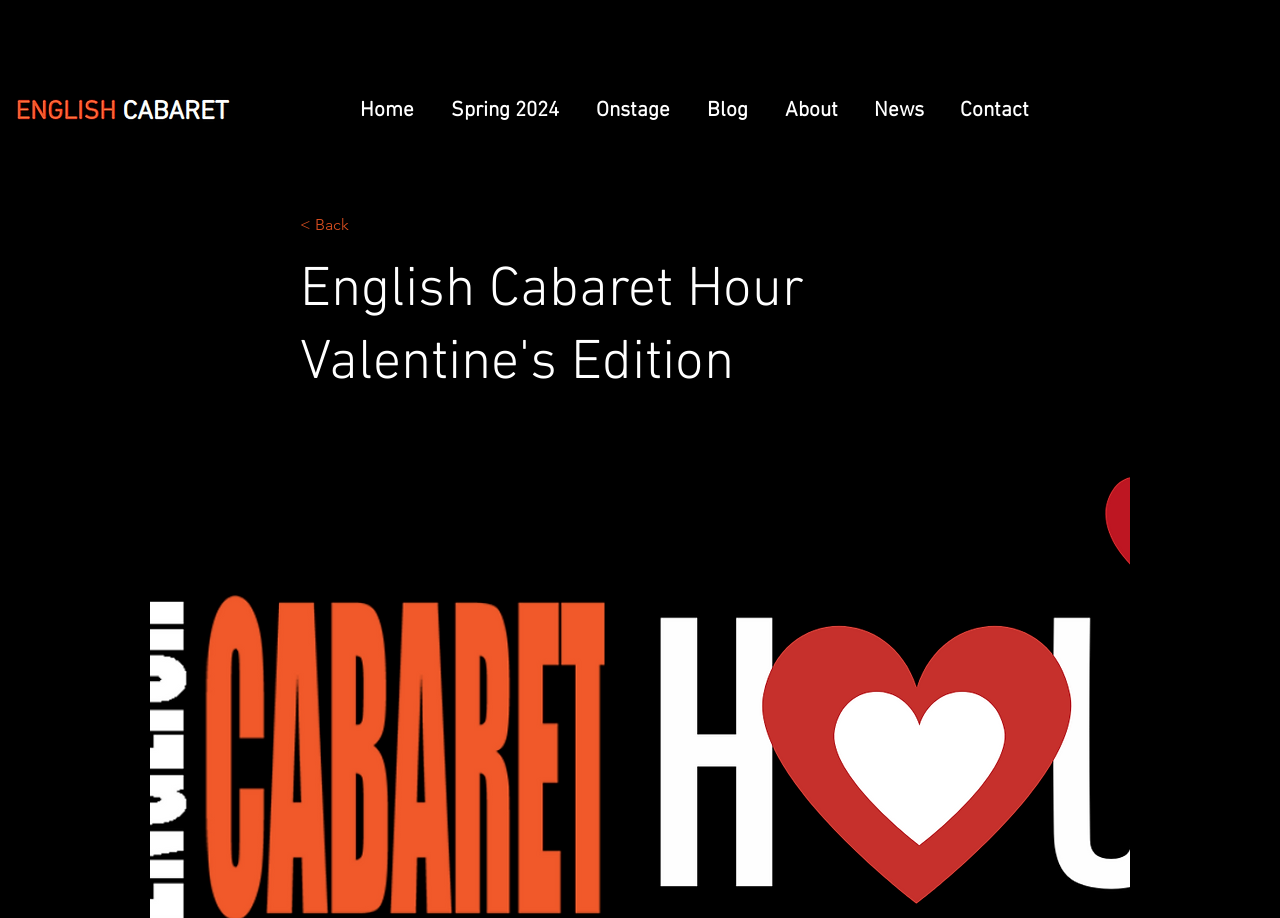Identify the bounding box coordinates for the UI element described as follows: "Blog". Ensure the coordinates are four float numbers between 0 and 1, formatted as [left, top, right, bottom].

[0.538, 0.094, 0.598, 0.148]